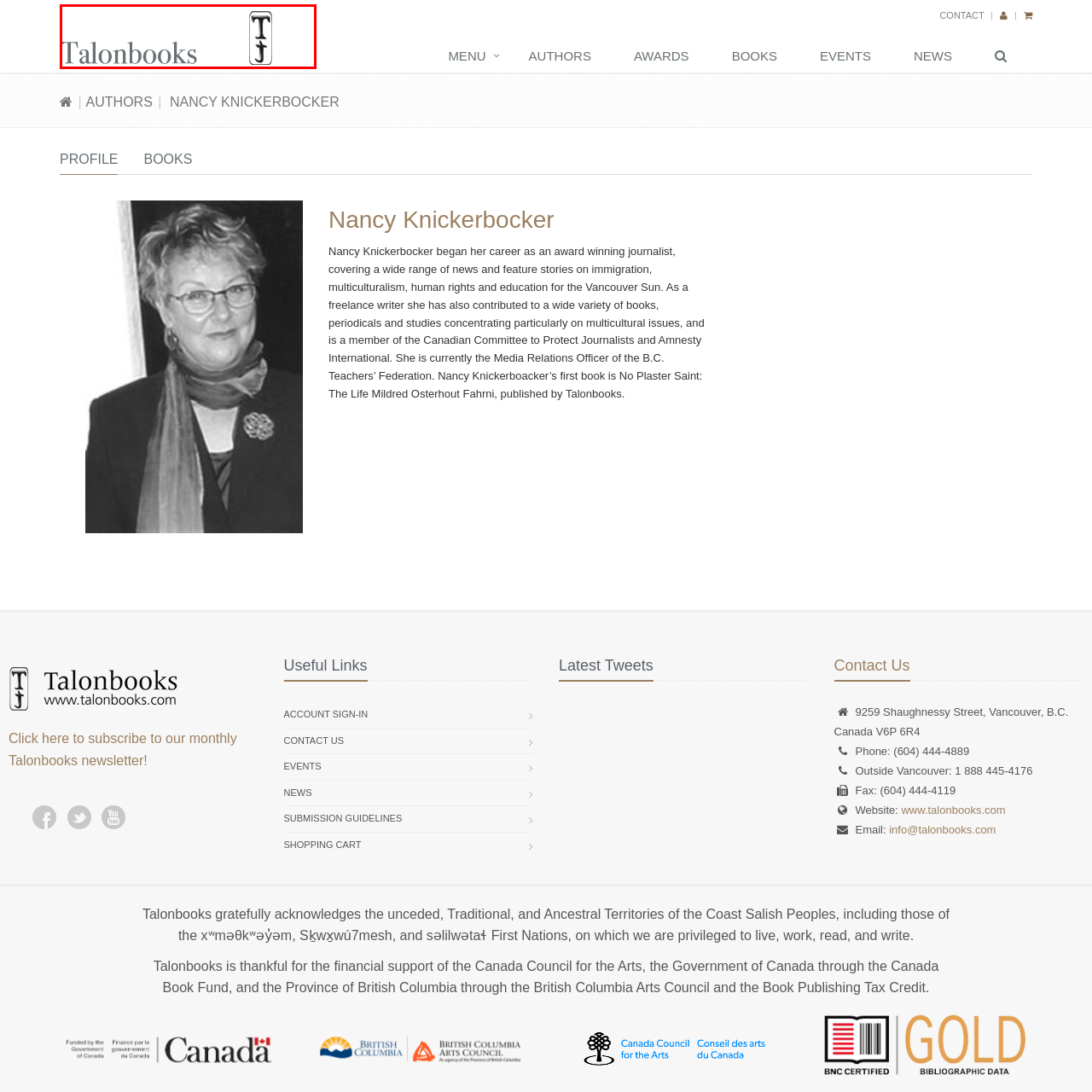Inspect the image contained by the red bounding box and answer the question with a single word or phrase:
What does the graphic element in the logo resemble?

A quill or writing tool